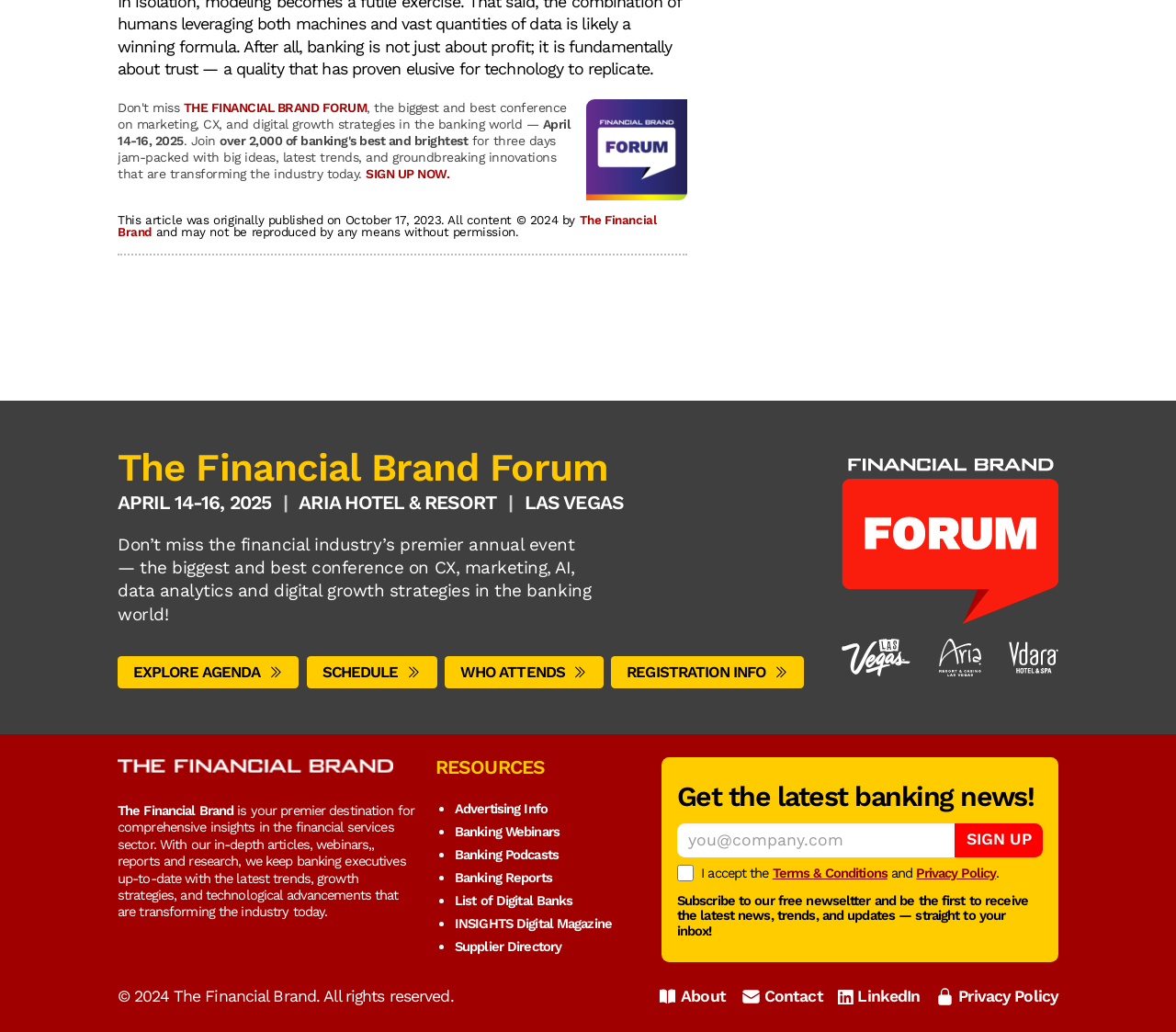Please mark the bounding box coordinates of the area that should be clicked to carry out the instruction: "Get the latest banking news".

[0.576, 0.756, 0.879, 0.787]